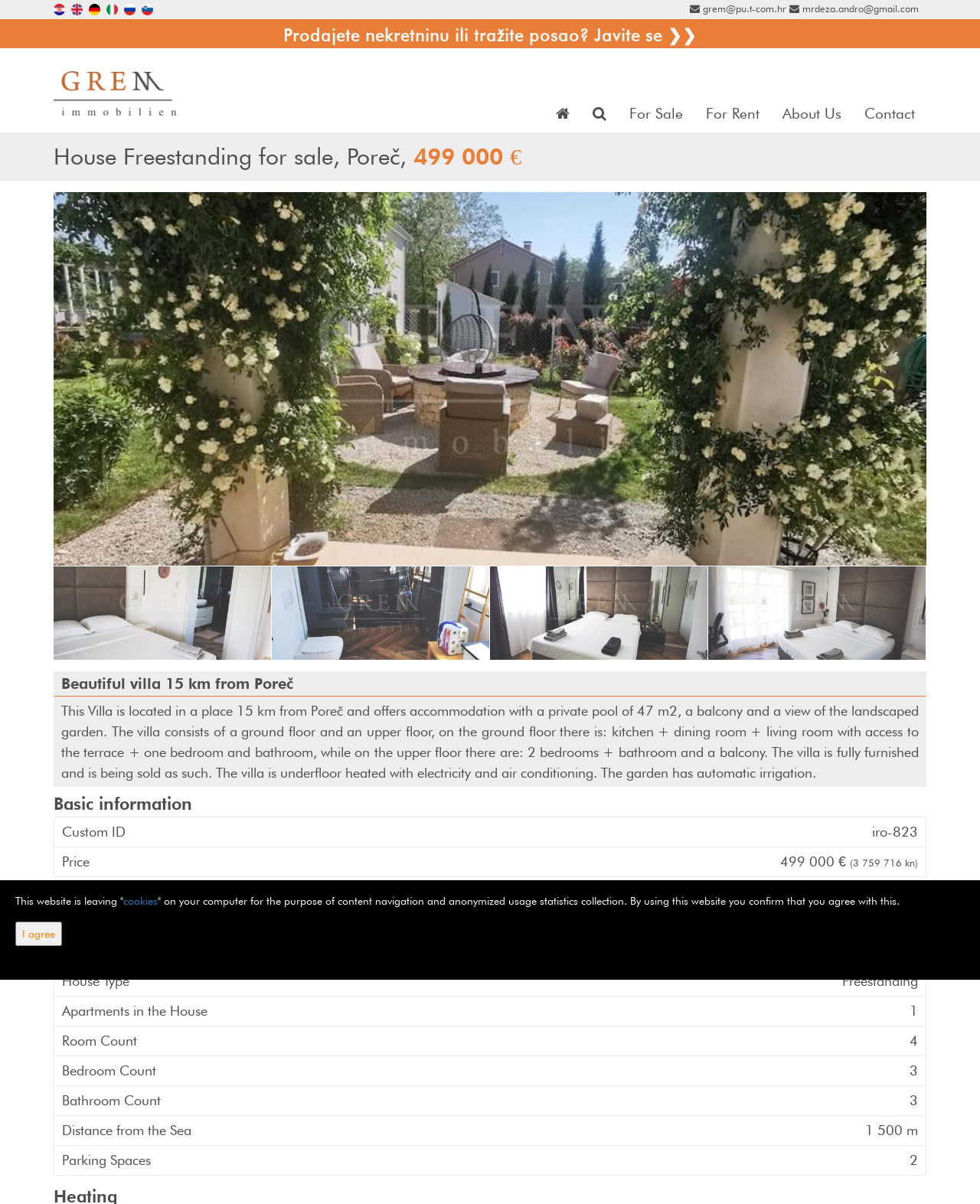Determine the bounding box coordinates for the area you should click to complete the following instruction: "Contact the agent via email".

[0.704, 0.002, 0.938, 0.012]